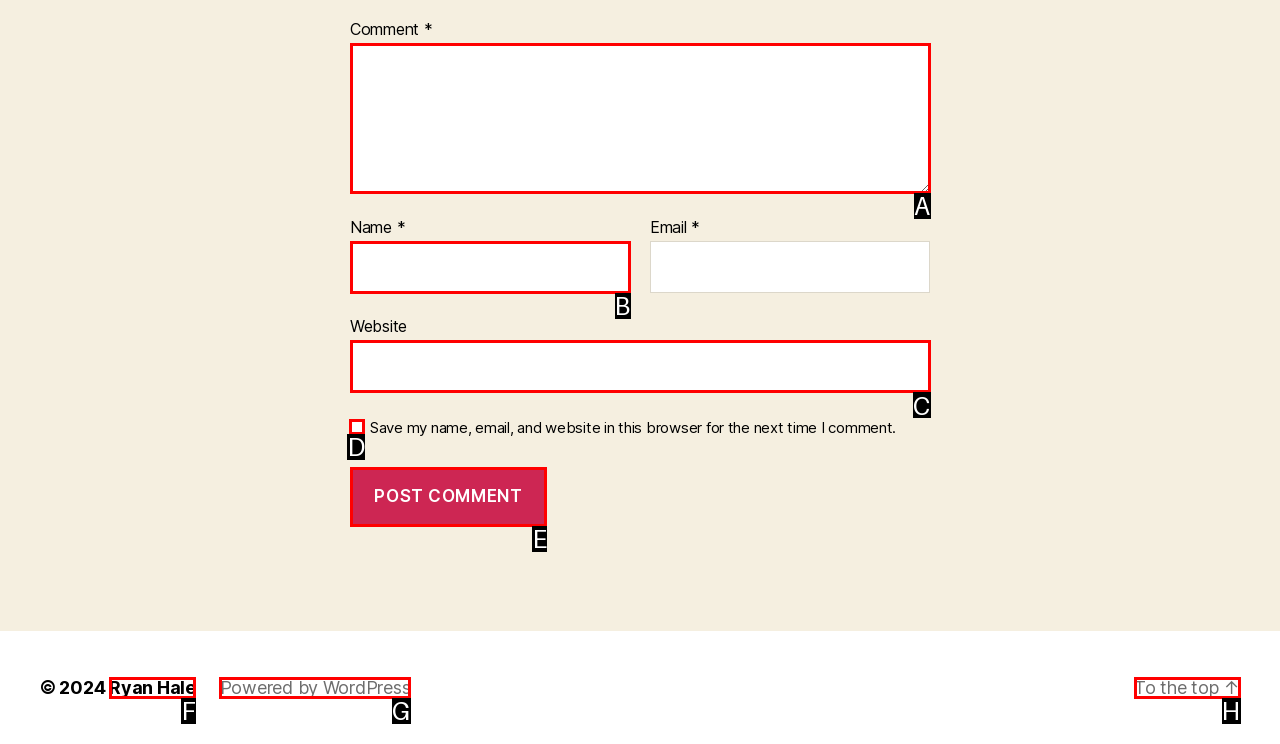Determine which letter corresponds to the UI element to click for this task: Check the save my information checkbox
Respond with the letter from the available options.

D